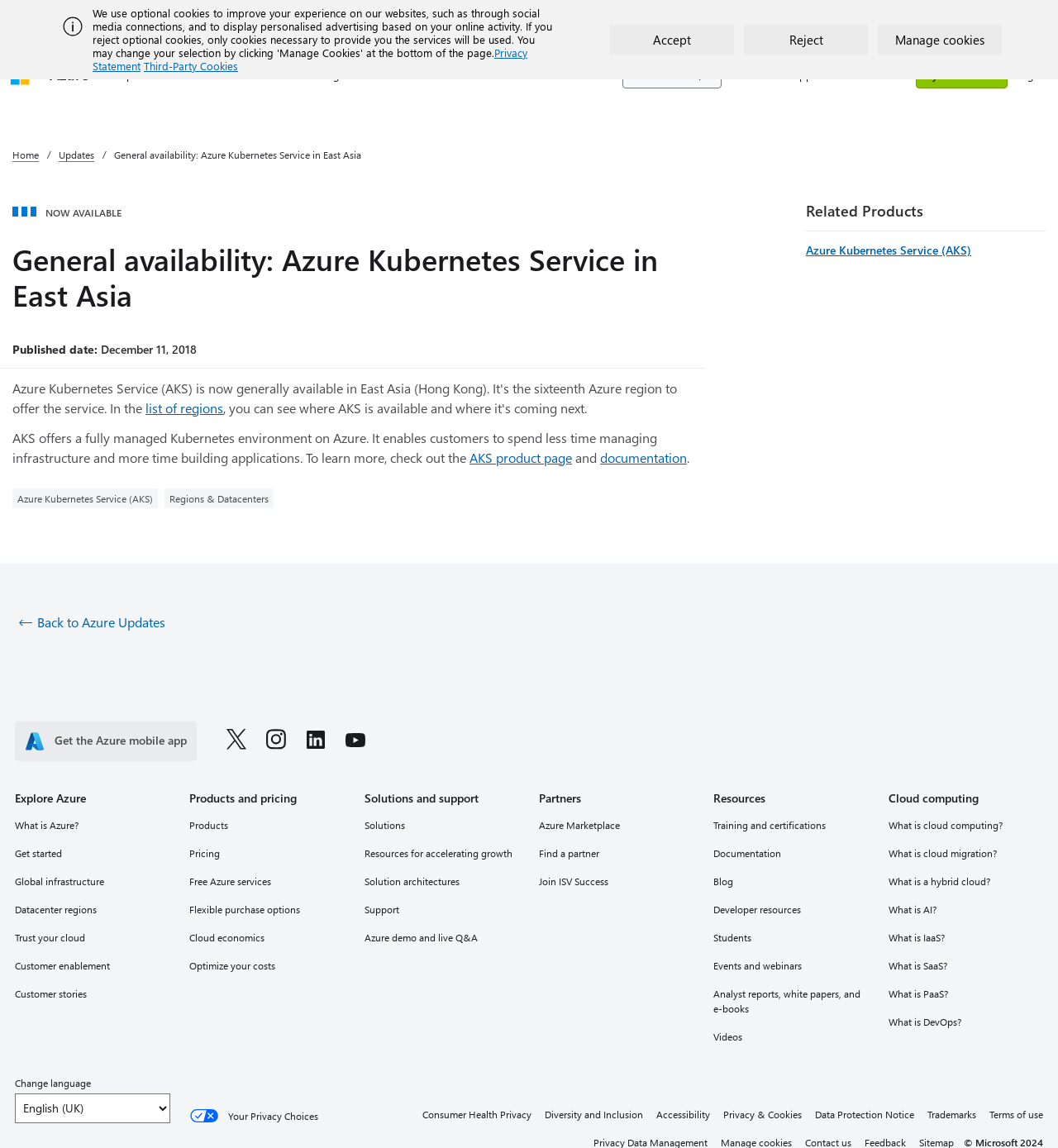Find the bounding box coordinates of the element's region that should be clicked in order to follow the given instruction: "Search for Azure products". The coordinates should consist of four float numbers between 0 and 1, i.e., [left, top, right, bottom].

[0.588, 0.054, 0.682, 0.077]